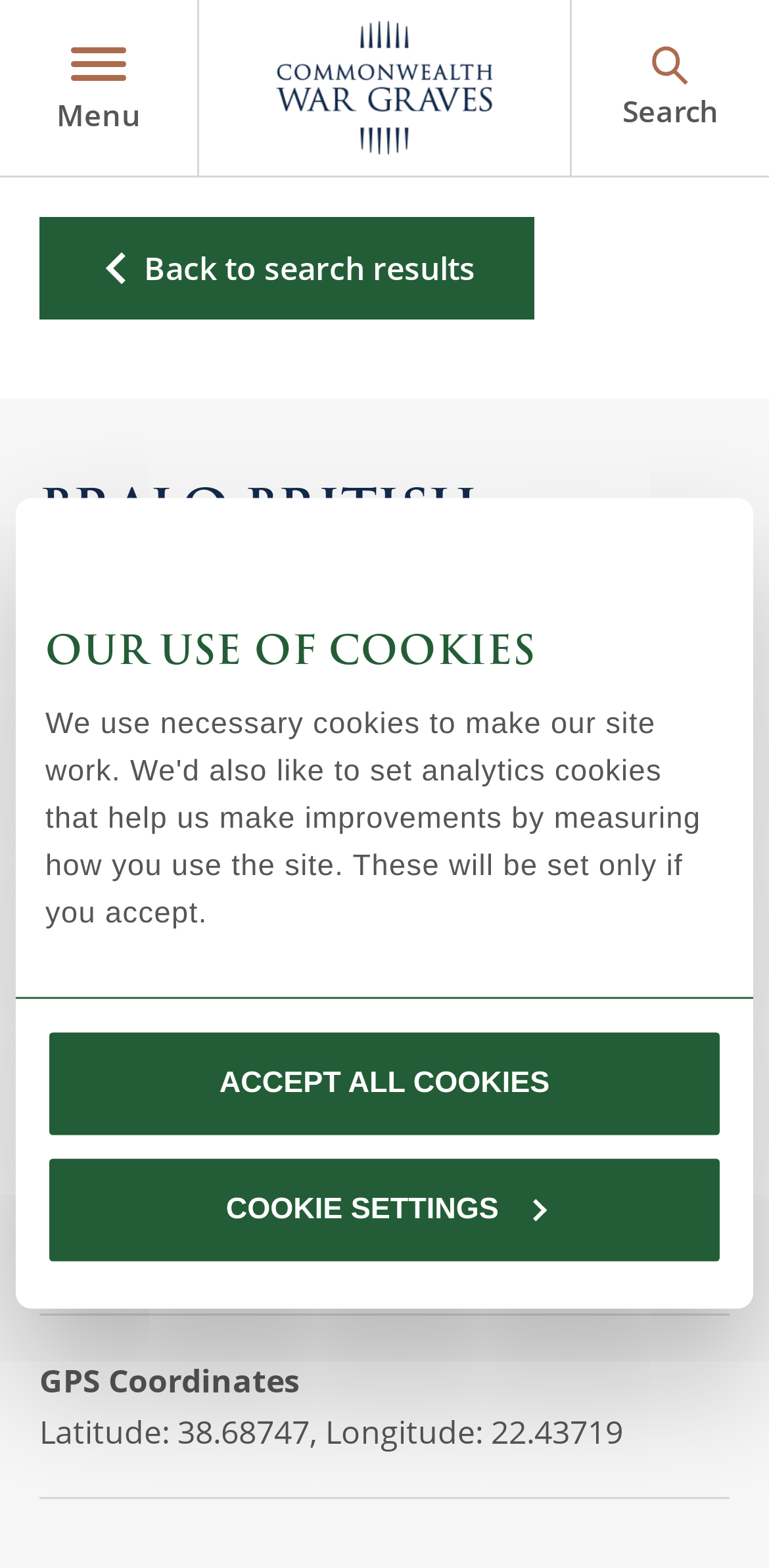Write an extensive caption that covers every aspect of the webpage.

The webpage is about Bralo British Cemetery, providing its history, location maps, visitor information, and war dead casualty details. At the top, there is a dialog box for cookie settings, which includes a tab panel with a heading "OUR USE OF COOKIES" and two buttons, "COOKIE SETTINGS" and "ACCEPT ALL COOKIES". 

Below the dialog box, there is a menu button on the top left, and the Commonwealth War Graves Commission logo on the top center. The logo is an image with a link. To the right of the logo, there is a vertical menu with several menu items, including "FIND RECORDS", "VISIT US", "OUR WORK", "WHO WE ARE", "NON-COMMEMORATION", "LIBERATION", and "Commonwealth war graves Foundation". Each menu item has a button with a popup menu.

On the top right, there is a search bar with a label "Search" and a textbox to input search queries. There are three search buttons below the textbox, allowing users to search in war dead, cemeteries and memorials, and the website.

Below the search bar, there is a heading "BRALO BRITISH CEMETERY" and several sections of information about the cemetery. The first section provides the country where the cemetery is located, which is Greece. The second section shows the total identified casualties, which is 102, and provides a link to find these casualties. The third section indicates that the identified casualties are from the First World War. The last section provides the GPS coordinates of the cemetery, including latitude and longitude.